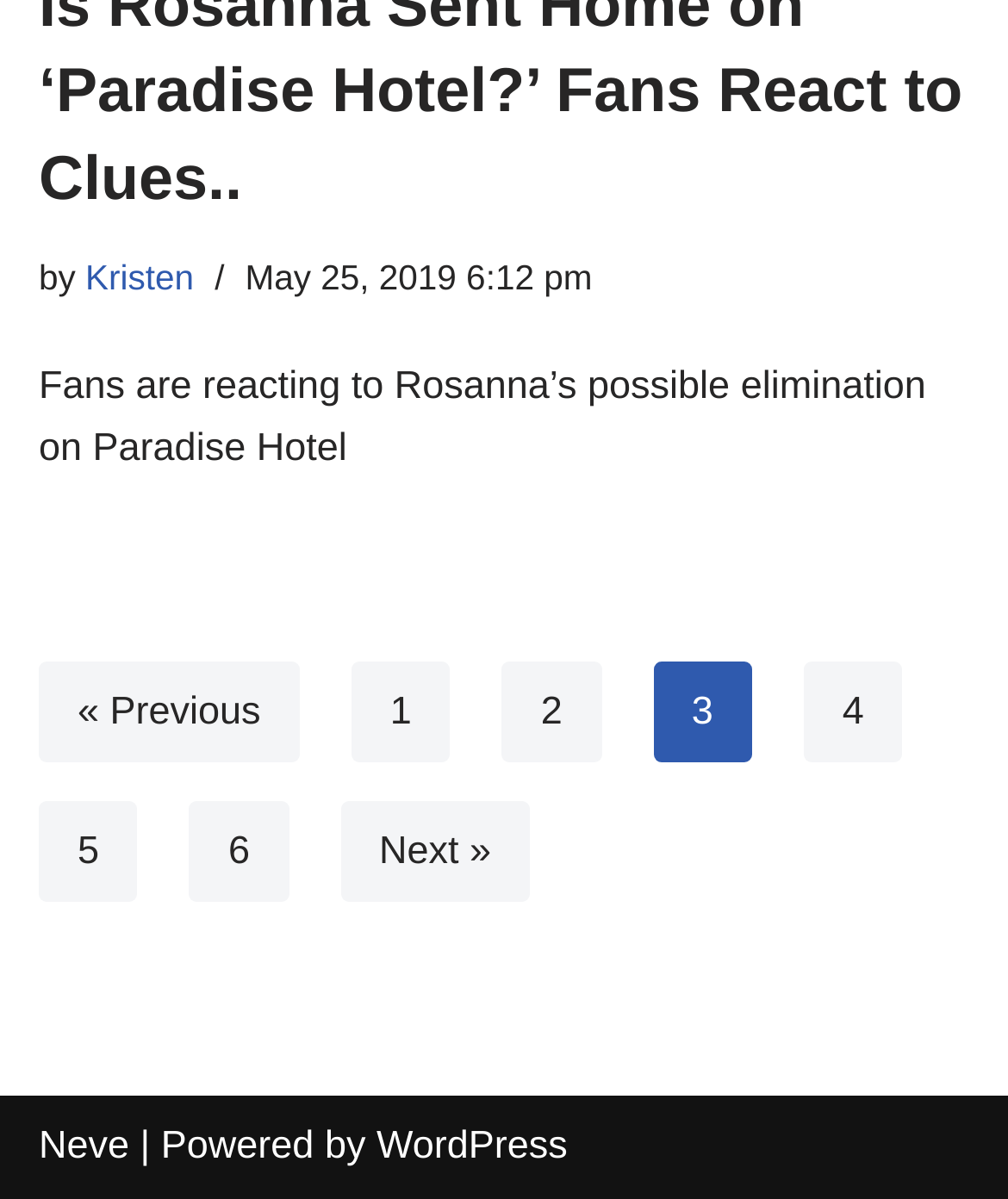Identify the bounding box coordinates of the section that should be clicked to achieve the task described: "Check the website's platform".

[0.373, 0.938, 0.563, 0.974]